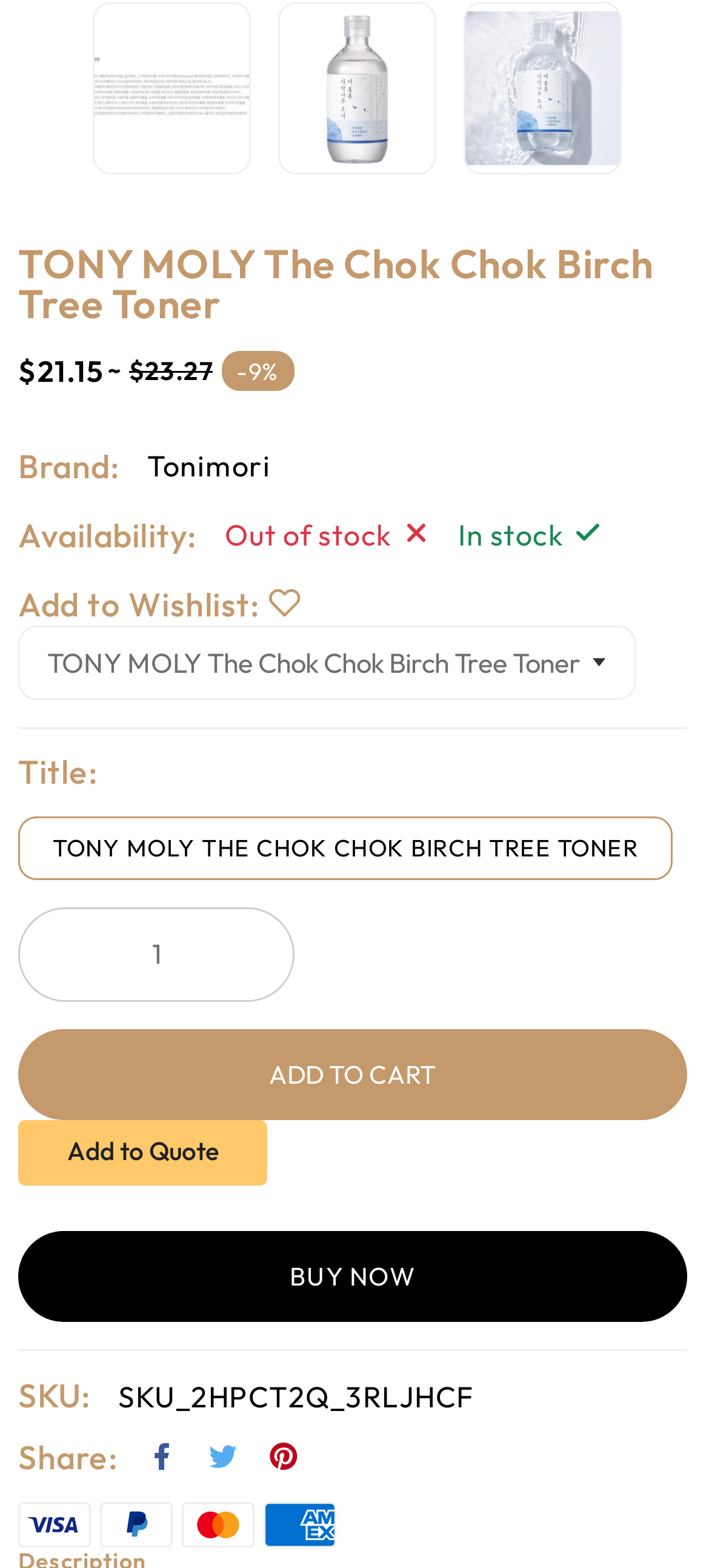Answer with a single word or phrase: 
What is the brand of the product?

Tonimori